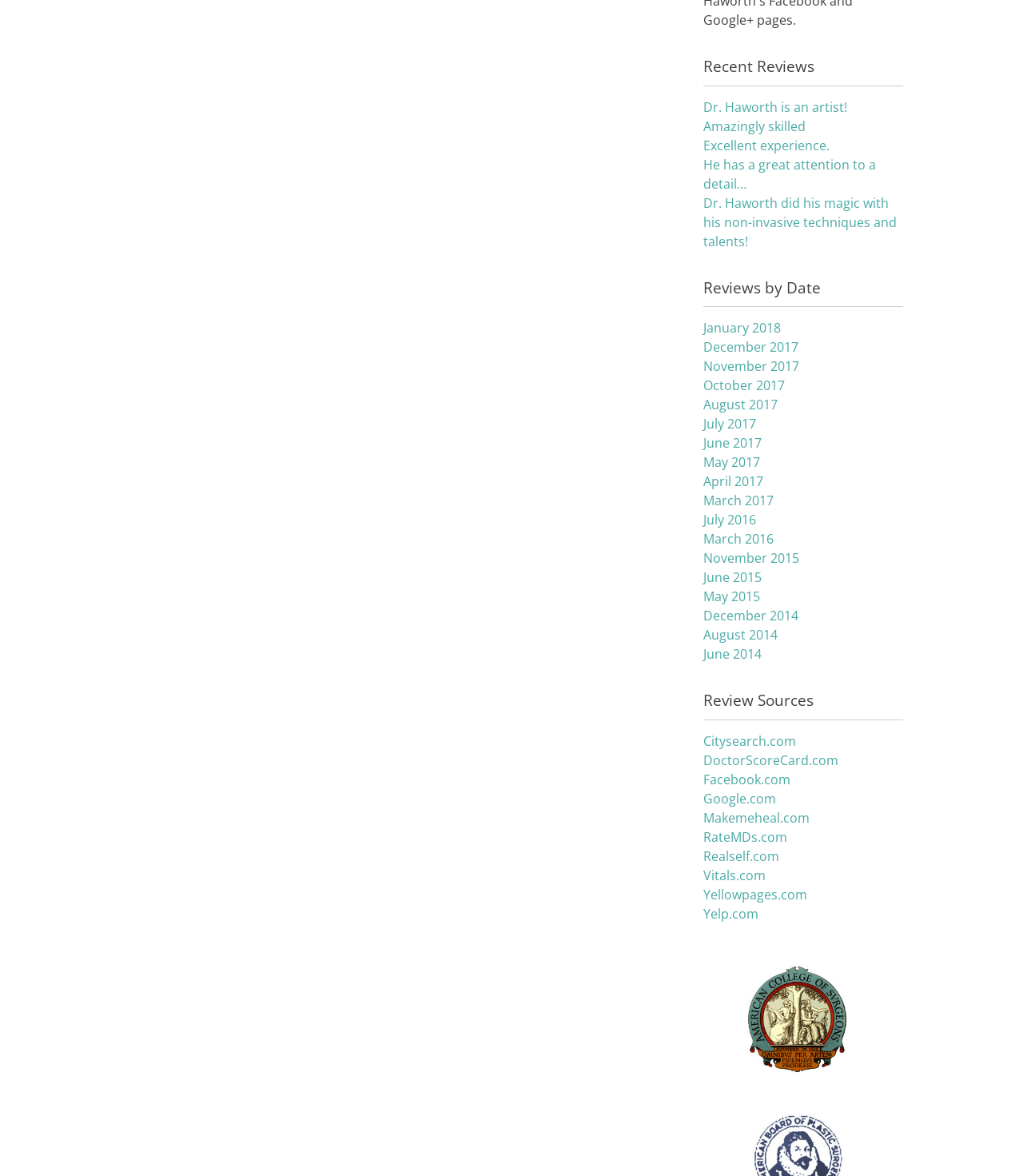What is the earliest review date listed?
Based on the image, respond with a single word or phrase.

December 2014